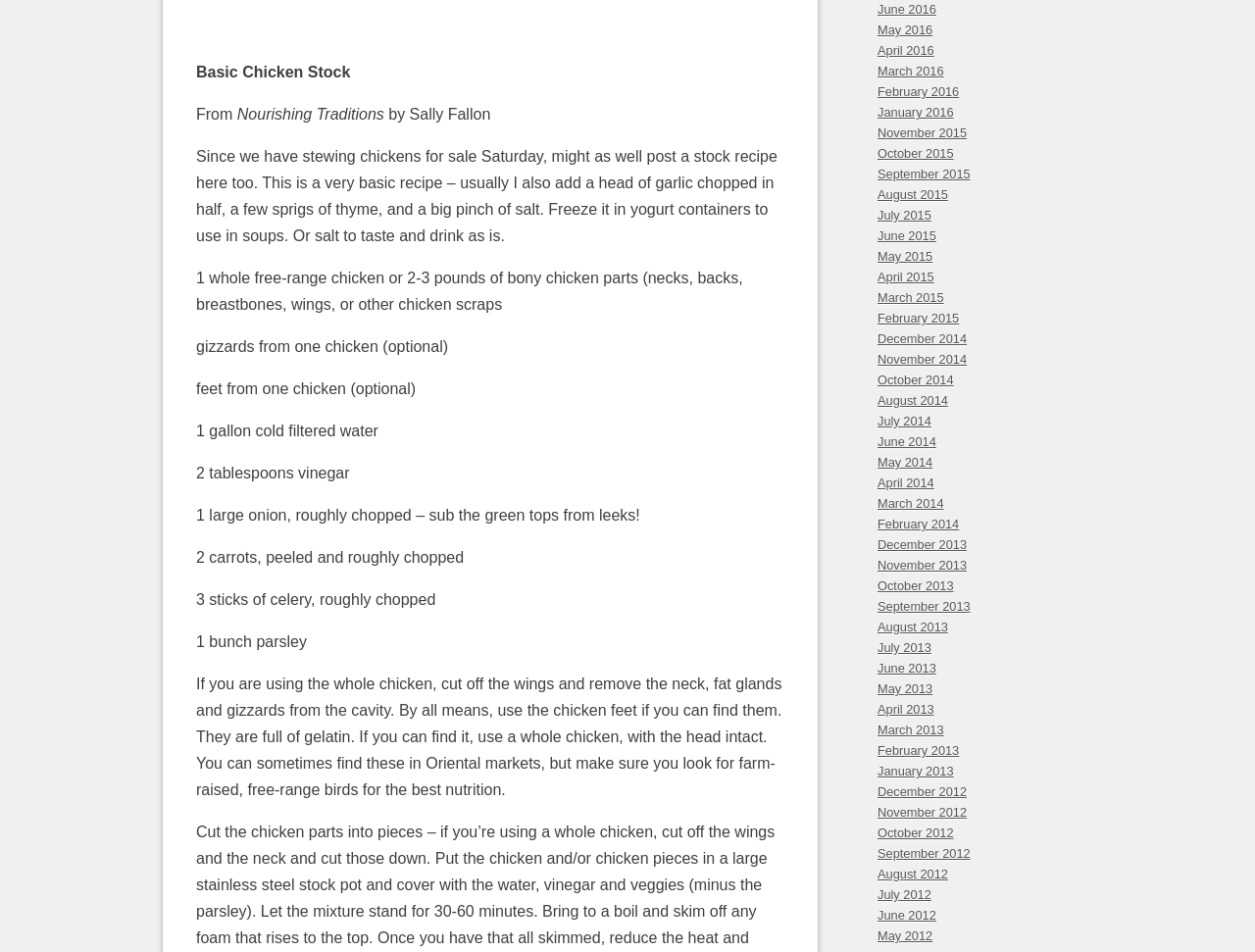Show the bounding box coordinates for the element that needs to be clicked to execute the following instruction: "Click on the 'May 2016' link". Provide the coordinates in the form of four float numbers between 0 and 1, i.e., [left, top, right, bottom].

[0.699, 0.022, 0.871, 0.041]